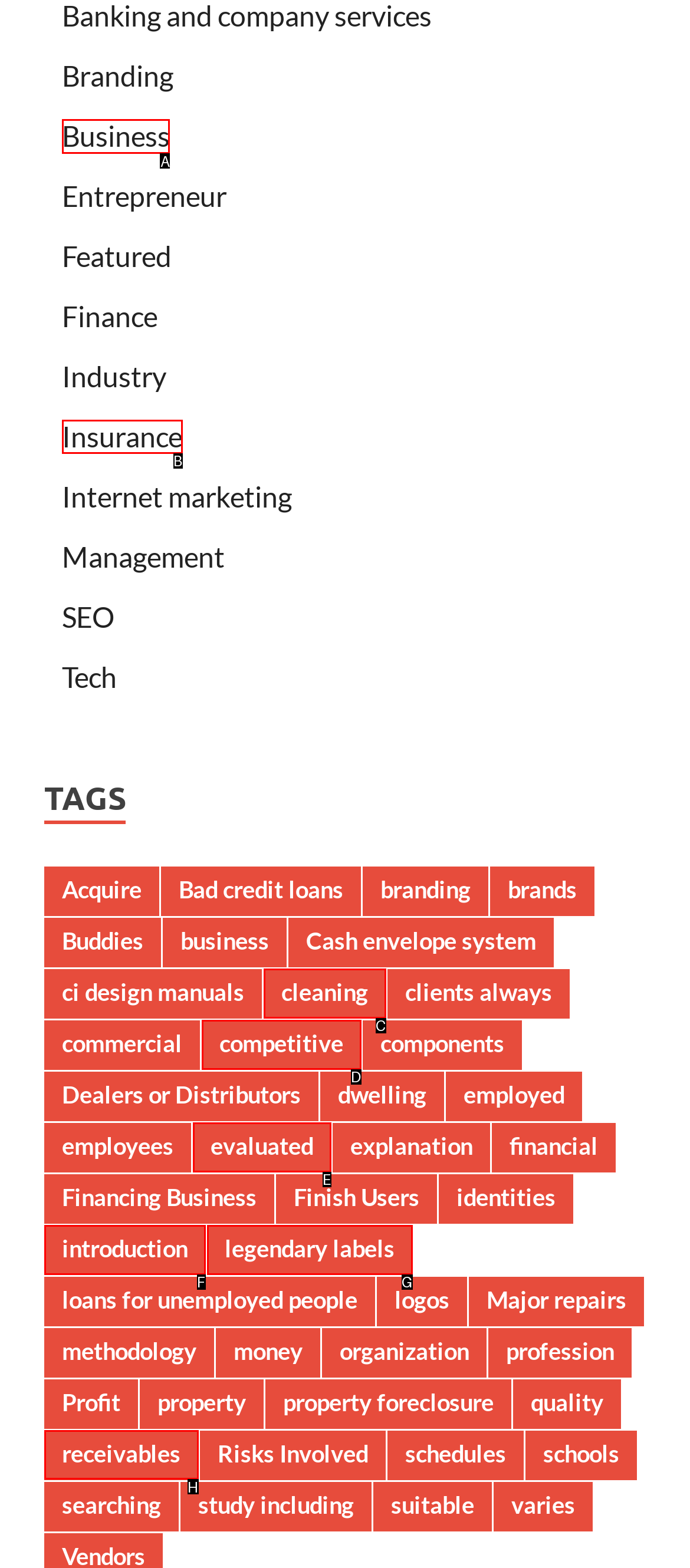Identify the correct HTML element to click to accomplish this task: Explore the 'Business' category
Respond with the letter corresponding to the correct choice.

A